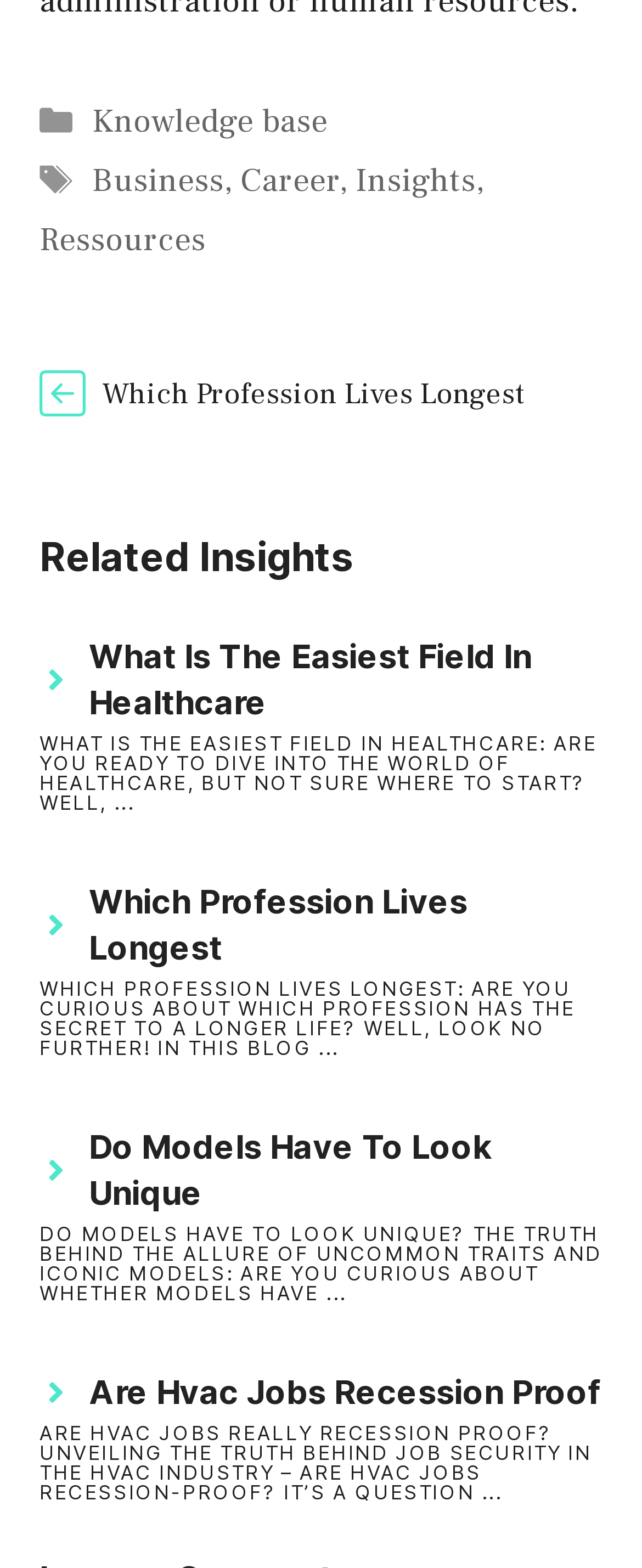Please reply to the following question with a single word or a short phrase:
What is the category of the 'Which Profession Lives Longest' article?

Career